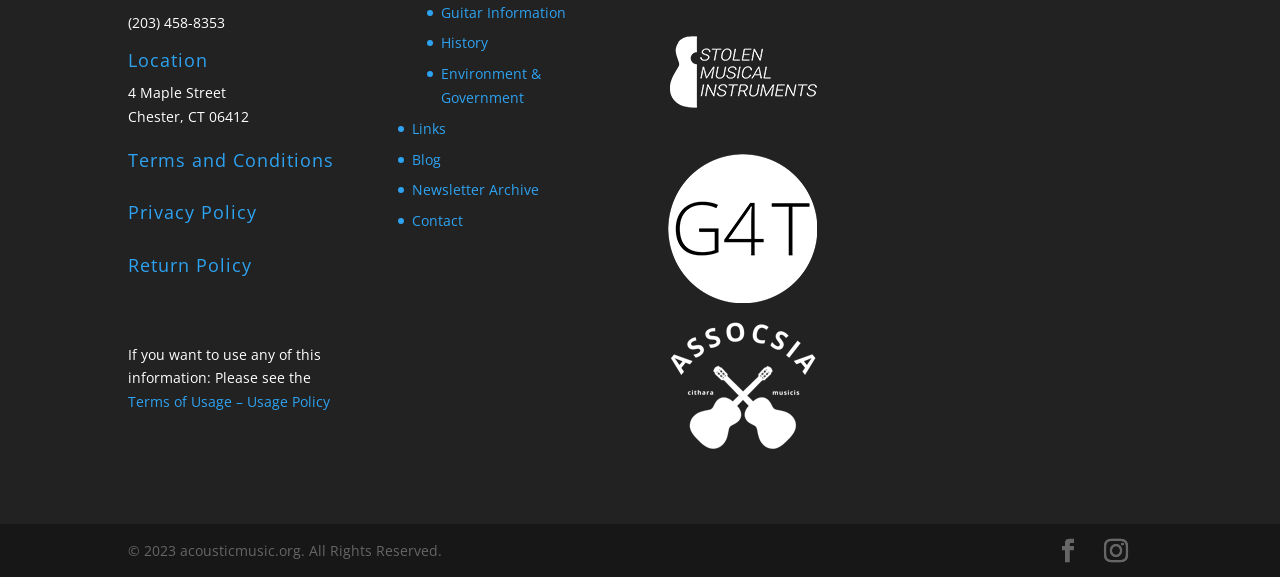Determine the bounding box coordinates of the region that needs to be clicked to achieve the task: "Check Return Policy".

[0.1, 0.438, 0.197, 0.48]